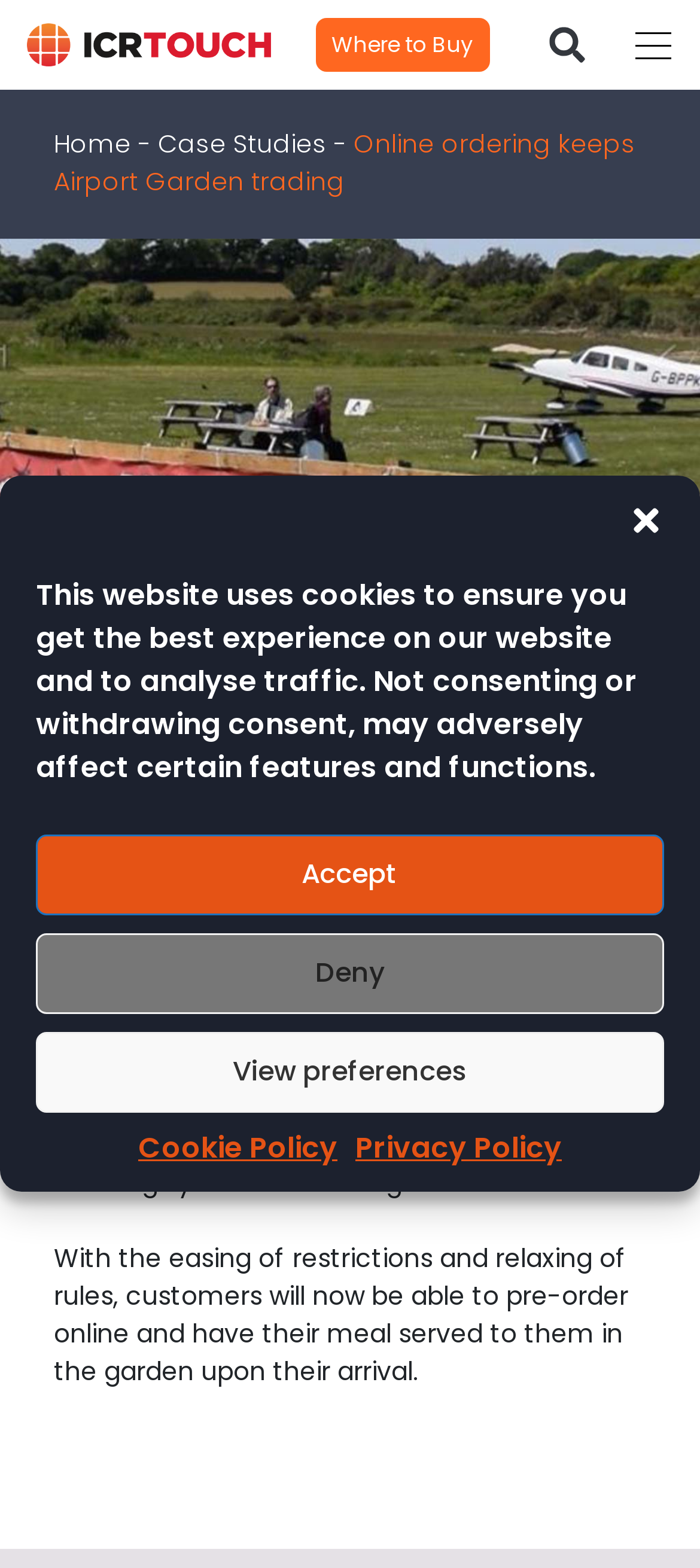Please pinpoint the bounding box coordinates for the region I should click to adhere to this instruction: "Read the Case Studies".

[0.226, 0.08, 0.467, 0.103]